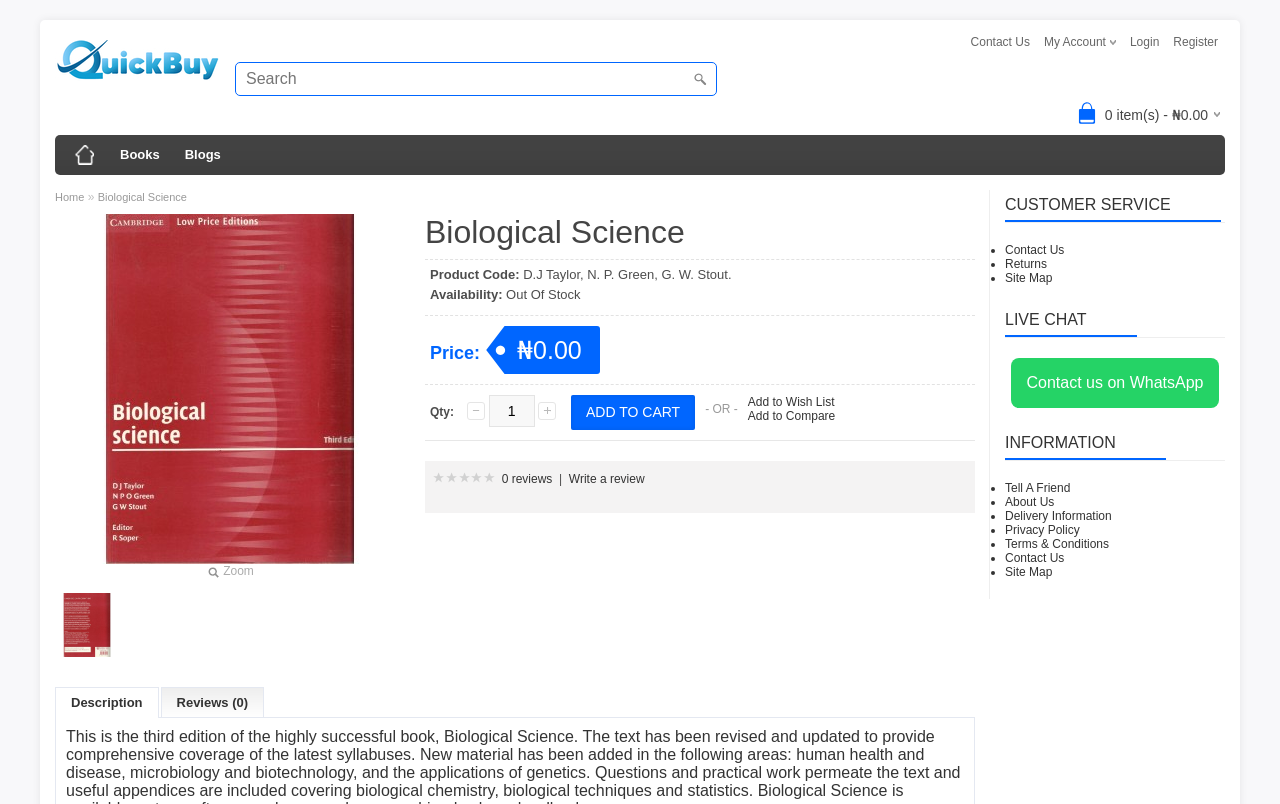Please examine the image and provide a detailed answer to the question: How many reviews does the Biological Science book have?

The webpage indicates that the Biological Science book has 0 reviews, as shown in the 'Reviews (0)' link.